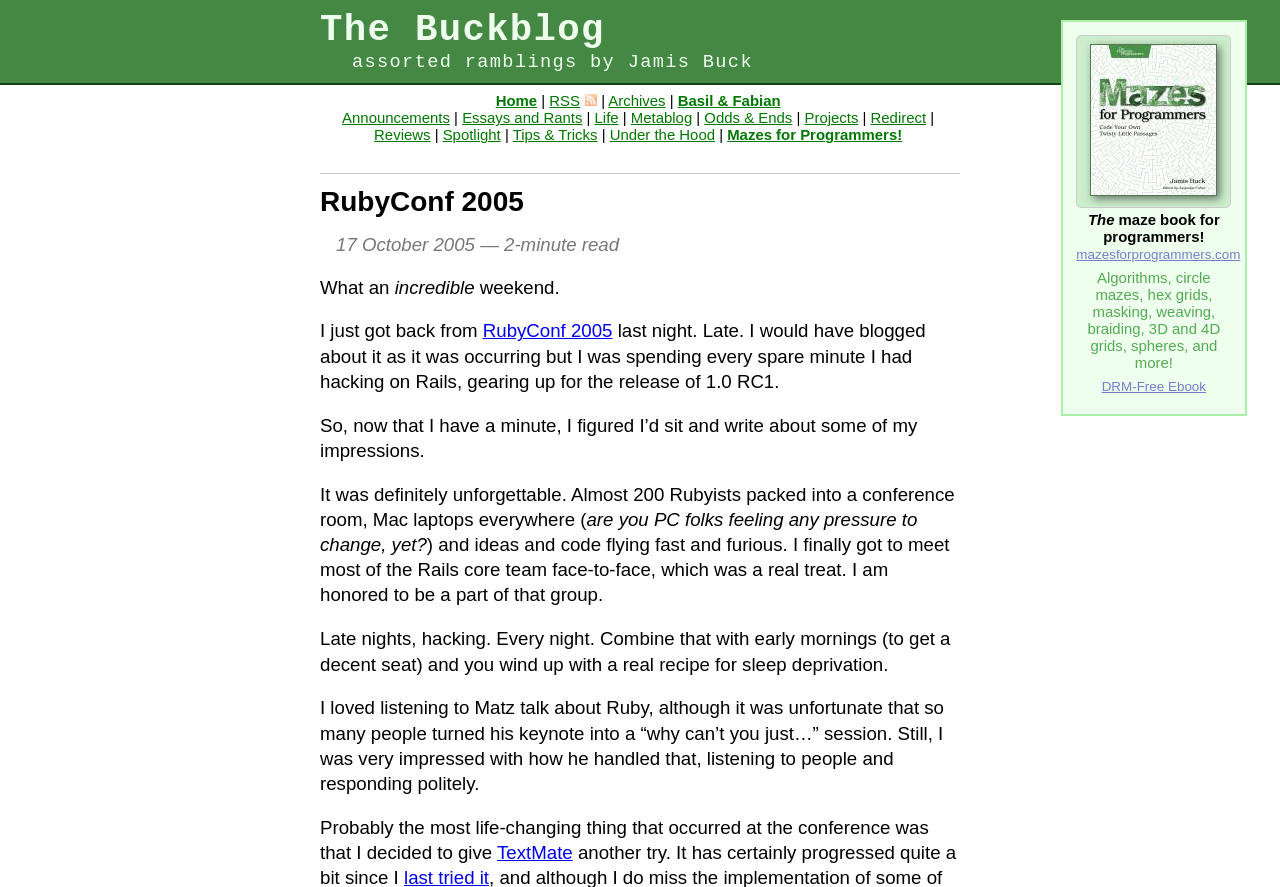What is the topic of the blog post?
Please look at the screenshot and answer using one word or phrase.

RubyConf 2005